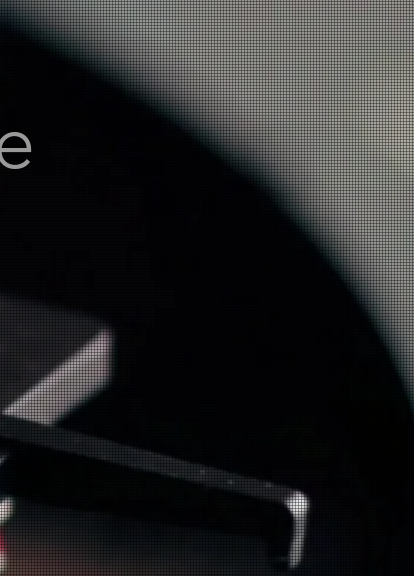What is the result of blending contemporary elements with traditional colonial aesthetics?
Look at the image and provide a detailed response to the question.

According to the caption, the renovation blends contemporary elements with traditional colonial aesthetics, reflecting a unique vision in residential design. This implies that the combination of old and new elements creates a distinctive and innovative approach to residential design.